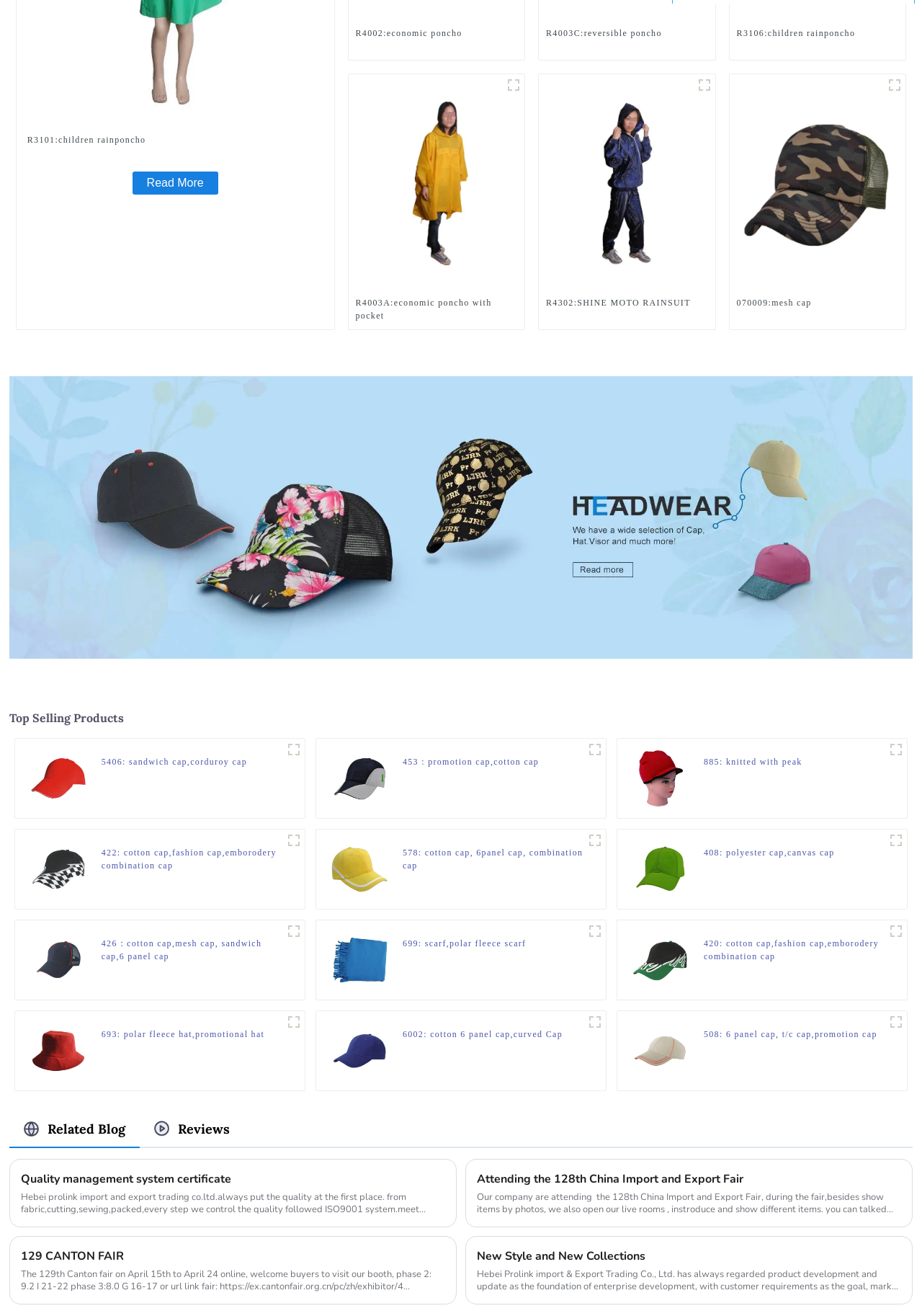Please determine the bounding box coordinates of the area that needs to be clicked to complete this task: 'Read more about the 'R3106:children rainponcho' product'. The coordinates must be four float numbers between 0 and 1, formatted as [left, top, right, bottom].

[0.799, 0.02, 0.974, 0.04]